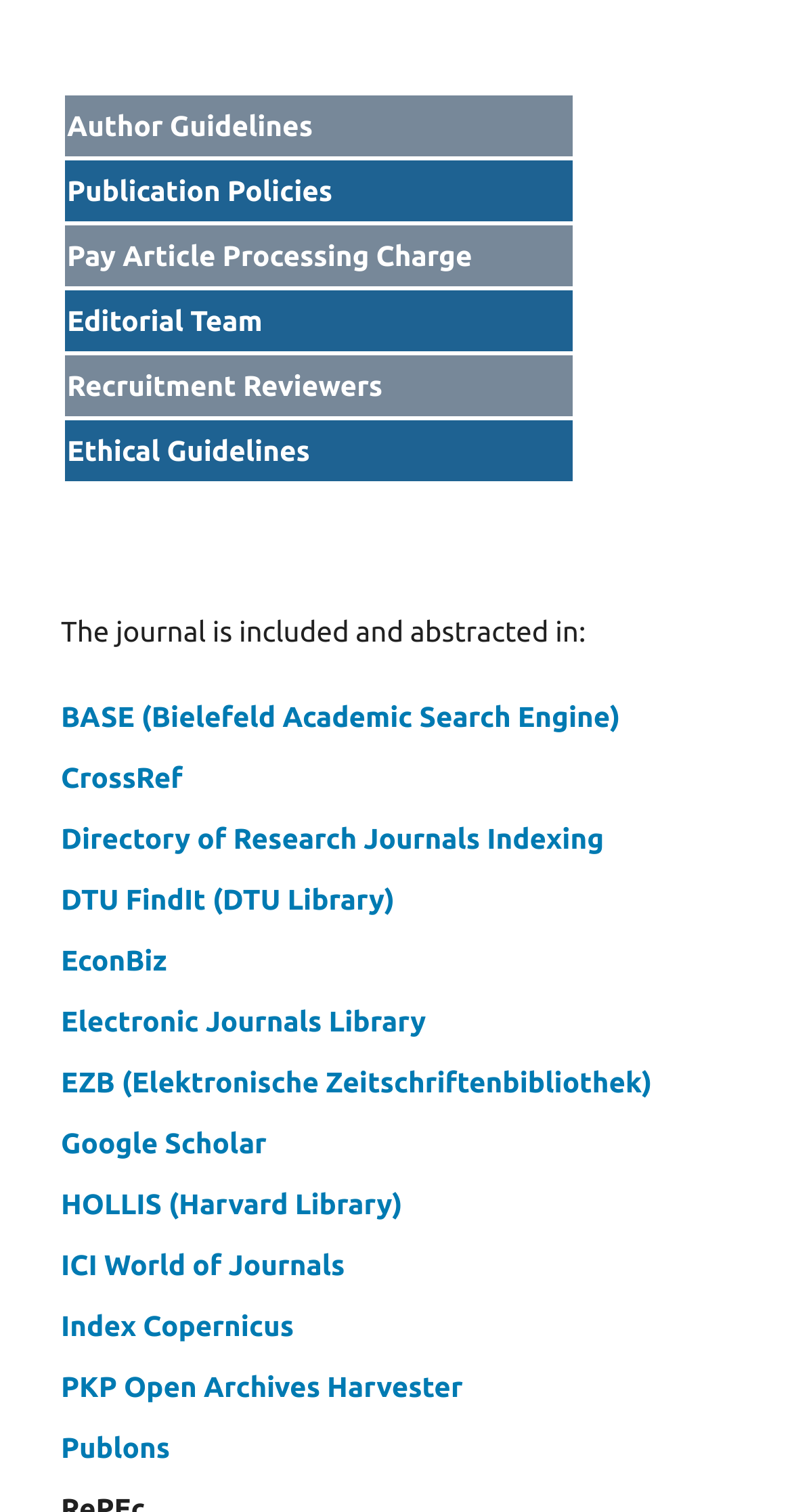Please provide a comprehensive response to the question based on the details in the image: What is the first link in the table?

The first link in the table is 'Author Guidelines' which is located in the first row of the table and has a bounding box coordinate of [0.085, 0.072, 0.395, 0.094].